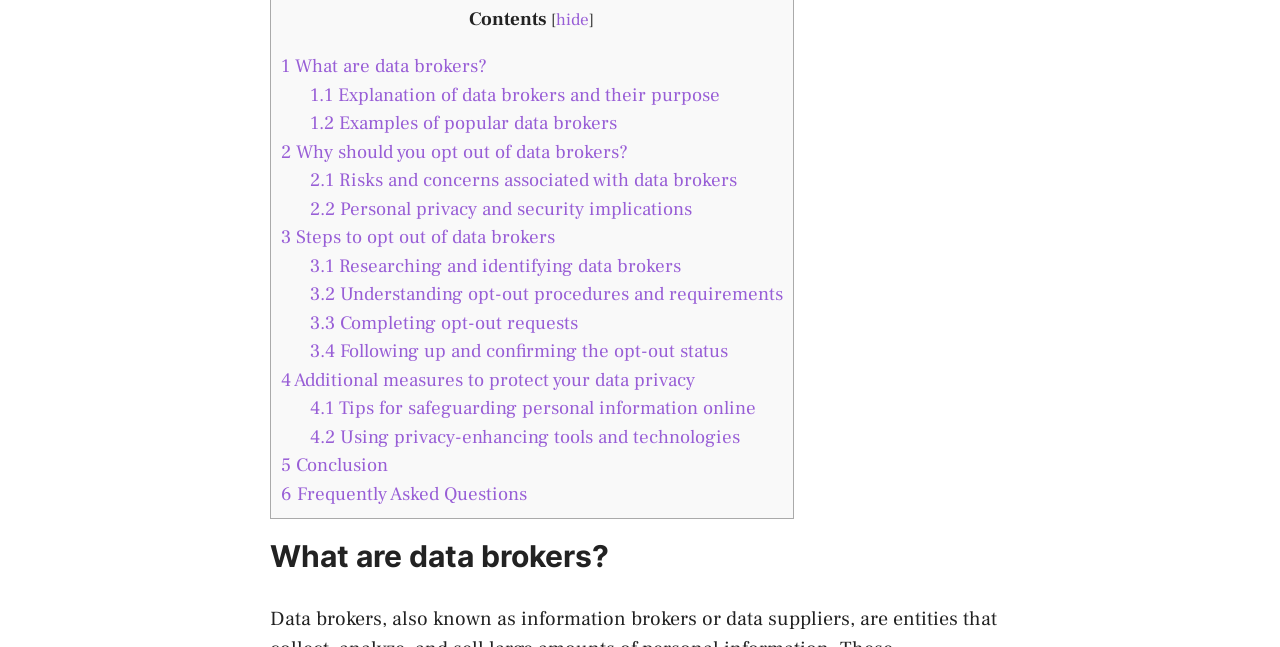Find the bounding box coordinates for the area that must be clicked to perform this action: "Go to 'Steps to opt out of data brokers'".

[0.22, 0.348, 0.434, 0.385]